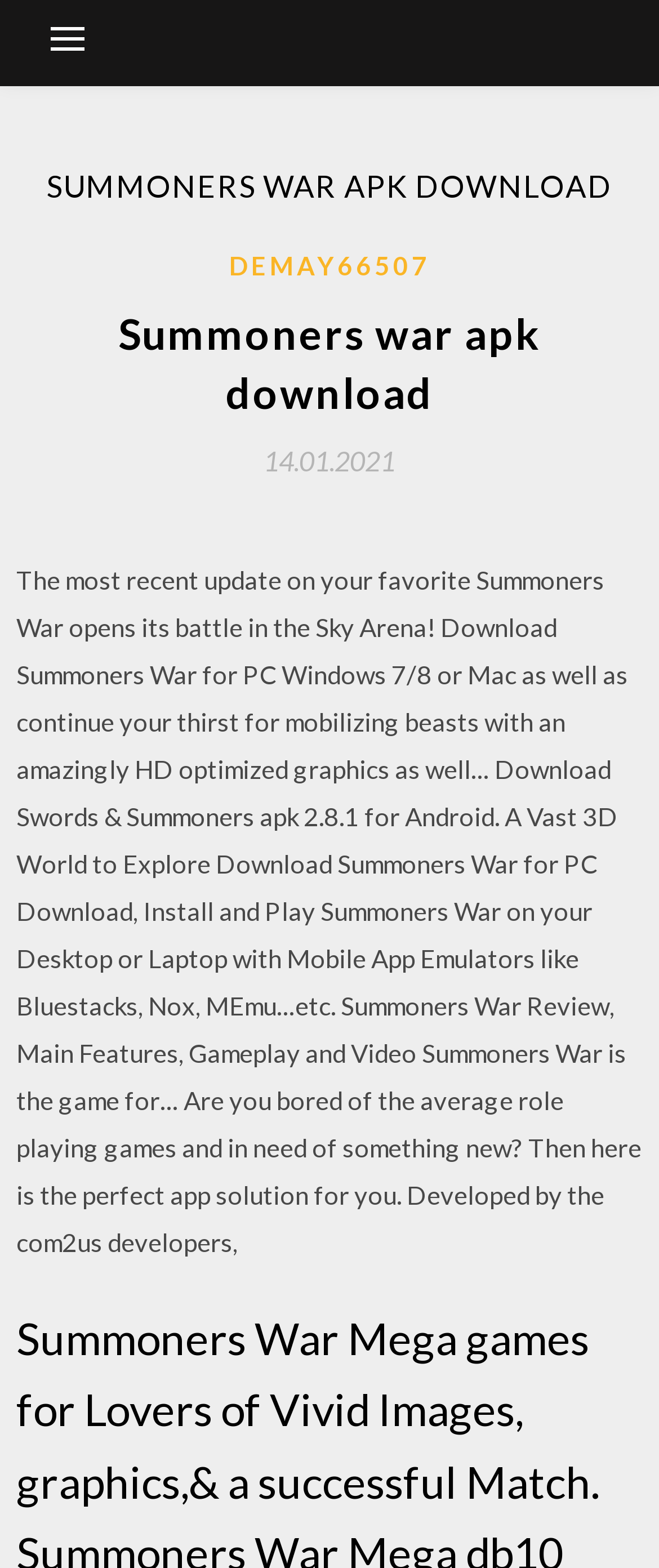What is the name of the developer of the game?
Examine the image closely and answer the question with as much detail as possible.

The text mentions that the game is developed by com2us developers.